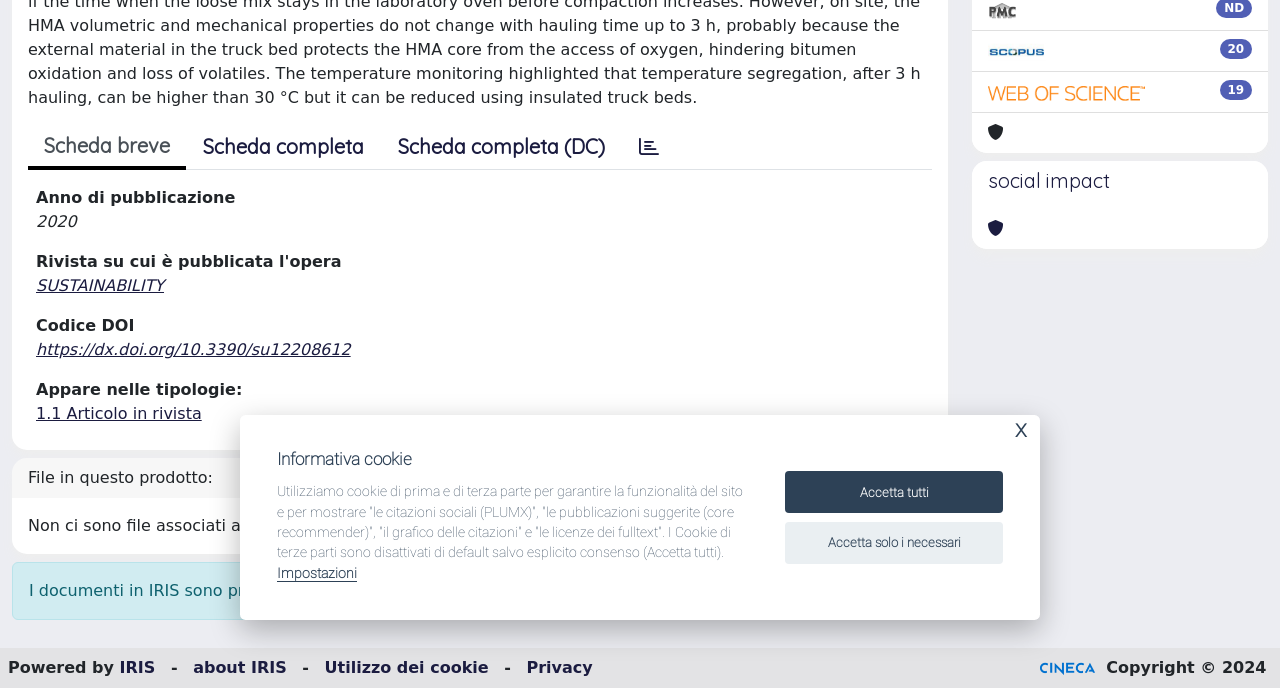Give the bounding box coordinates for the element described as: "Utilizzo dei cookie".

[0.254, 0.956, 0.382, 0.984]